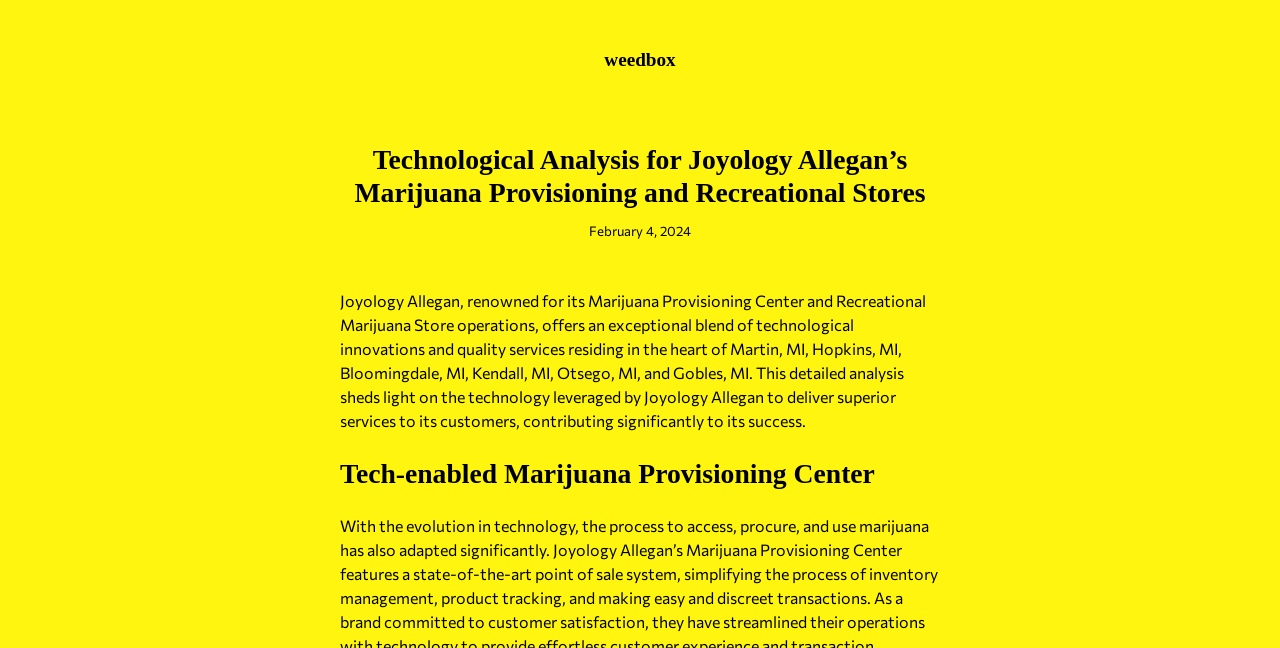Give a detailed account of the webpage's layout and content.

The webpage is about Technological Analysis for Joyology Allegan's Marijuana Provisioning and Recreational Stores. At the top, there is a heading "weedbox" with a link to the same text, positioned near the top left of the page. Below it, there is a longer heading that repeats the title of the webpage. 

To the right of the title, there is a time element showing the date "February 4, 2024". 

Below the title, there is a paragraph of text that provides an overview of Joyology Allegan, describing its operations and services in various locations in Michigan. This text is positioned in the top half of the page, spanning almost the entire width.

Further down, there is a heading "Tech-enabled Marijuana Provisioning Center", located near the bottom left of the page.